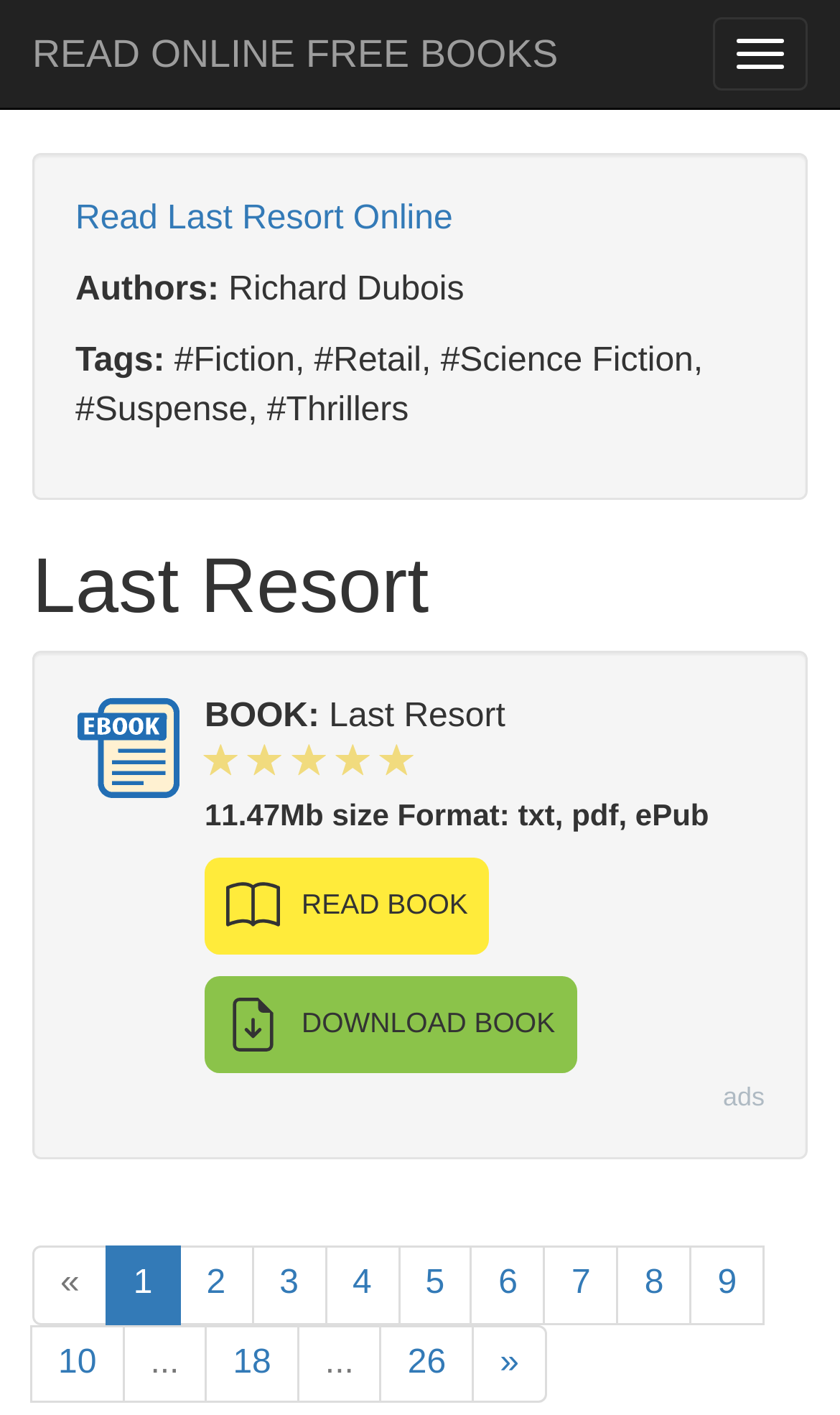Can you find the bounding box coordinates of the area I should click to execute the following instruction: "Go to page 1"?

[0.125, 0.88, 0.215, 0.936]